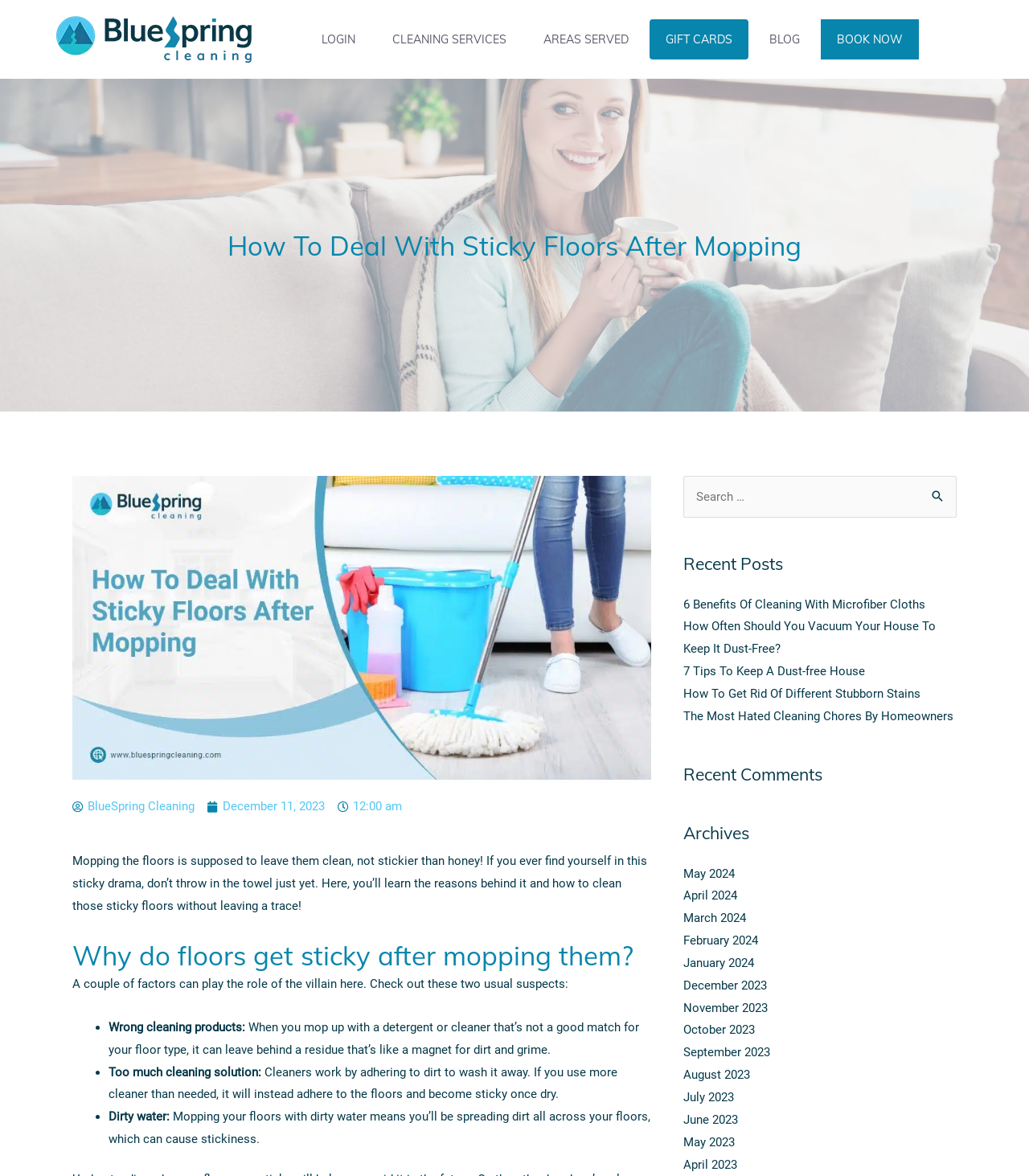What type of content is listed under 'Recent Posts'?
Carefully examine the image and provide a detailed answer to the question.

The section 'Recent Posts' lists several links with titles such as '6 Benefits Of Cleaning With Microfiber Cloths' and 'How Often Should You Vacuum Your House To Keep It Dust-Free?'. These titles suggest that the links lead to blog posts related to cleaning and household maintenance.